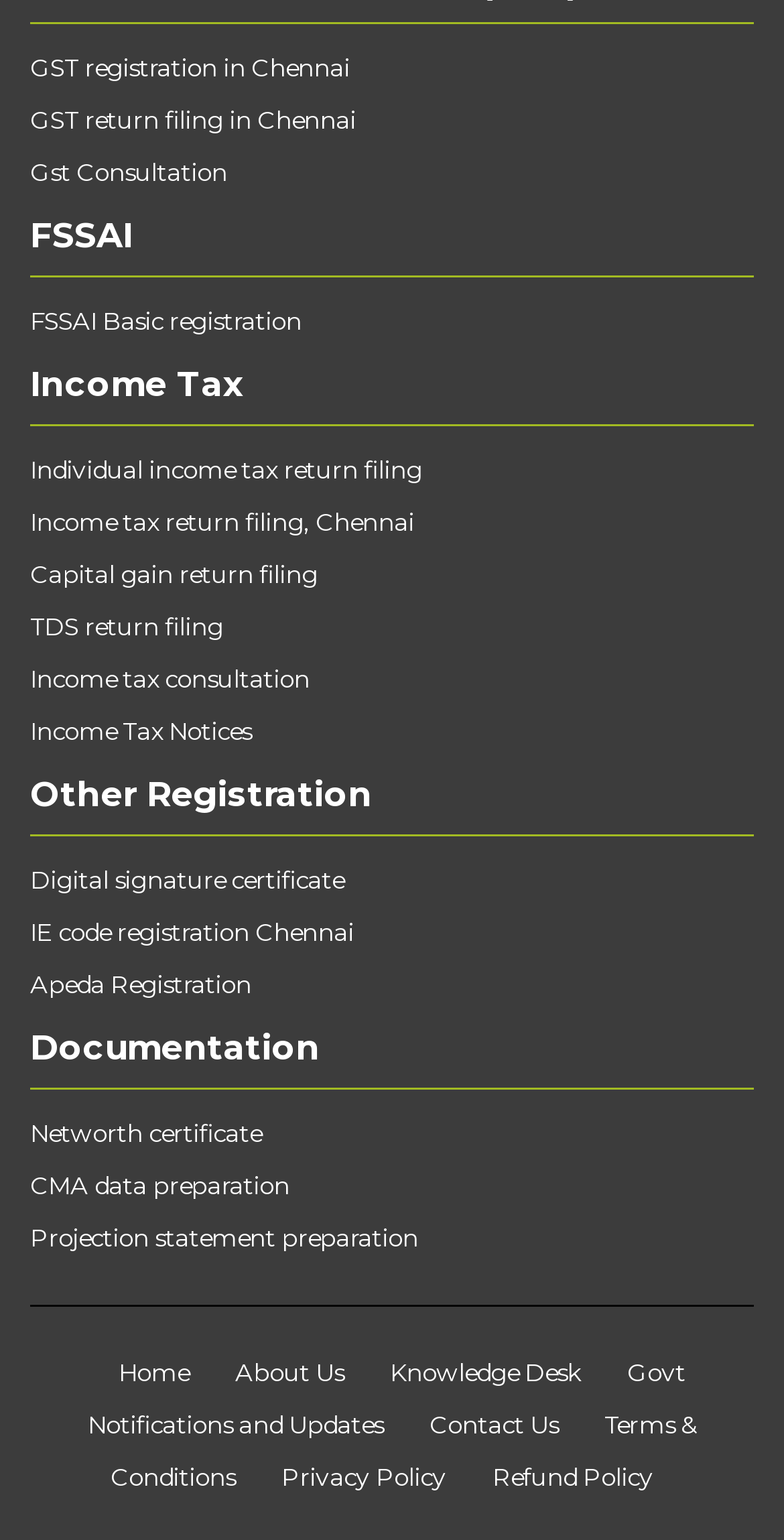Determine the bounding box coordinates of the clickable region to follow the instruction: "Click on the 'Next Post' link".

None